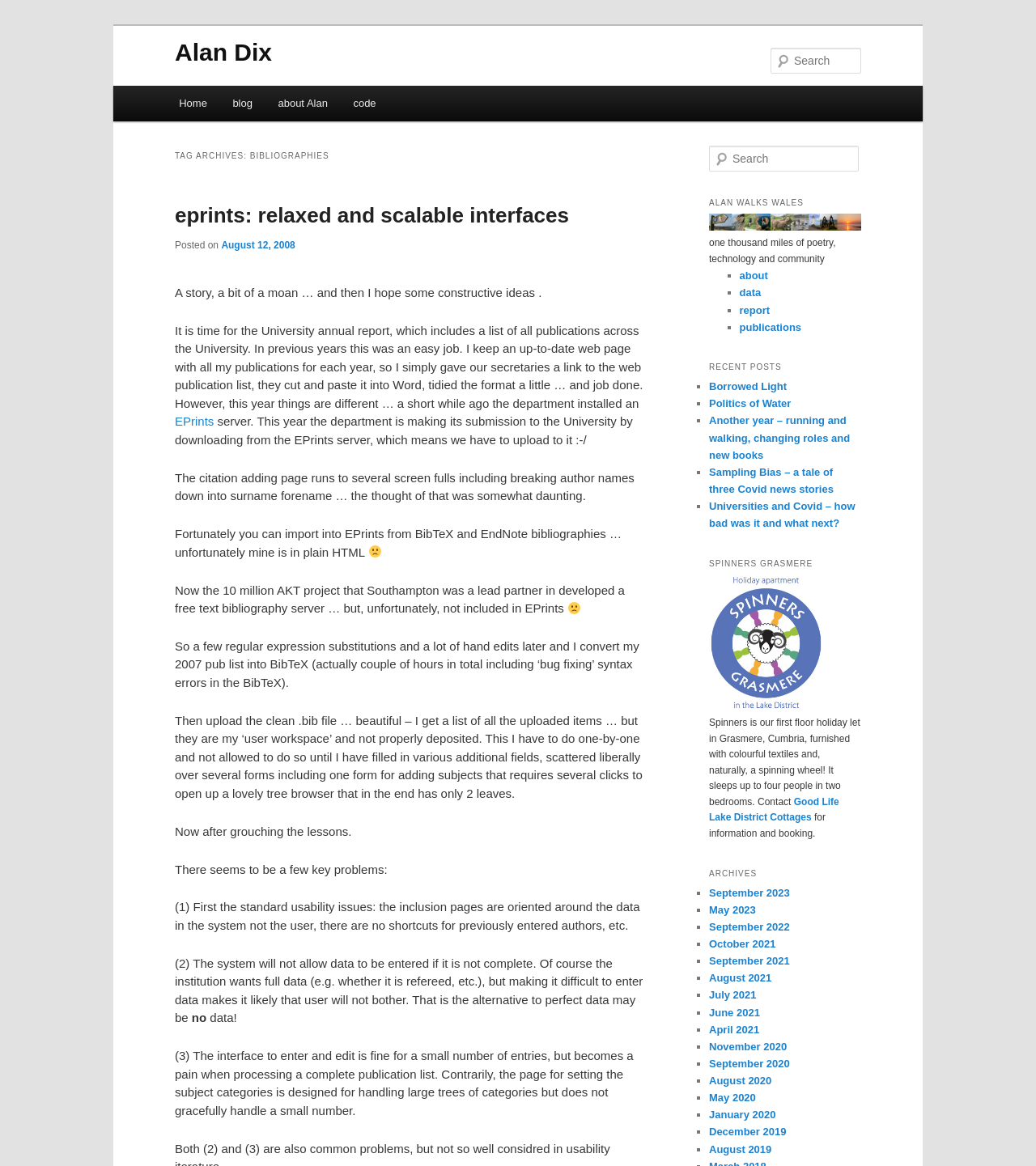Please mark the bounding box coordinates of the area that should be clicked to carry out the instruction: "read about Alan Dix".

[0.169, 0.033, 0.263, 0.056]